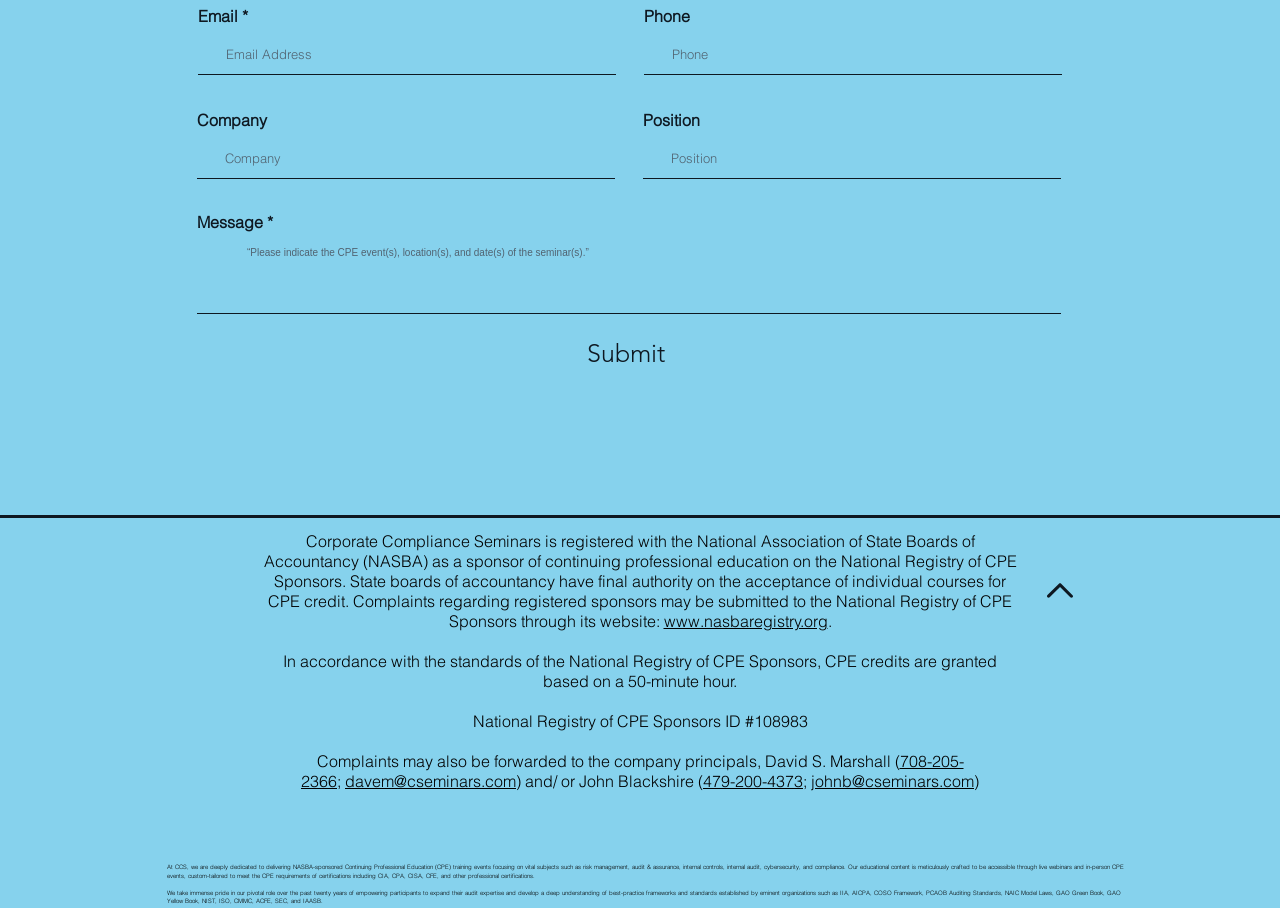What is the required field in the form?
Look at the image and respond with a single word or a short phrase.

Email and Message